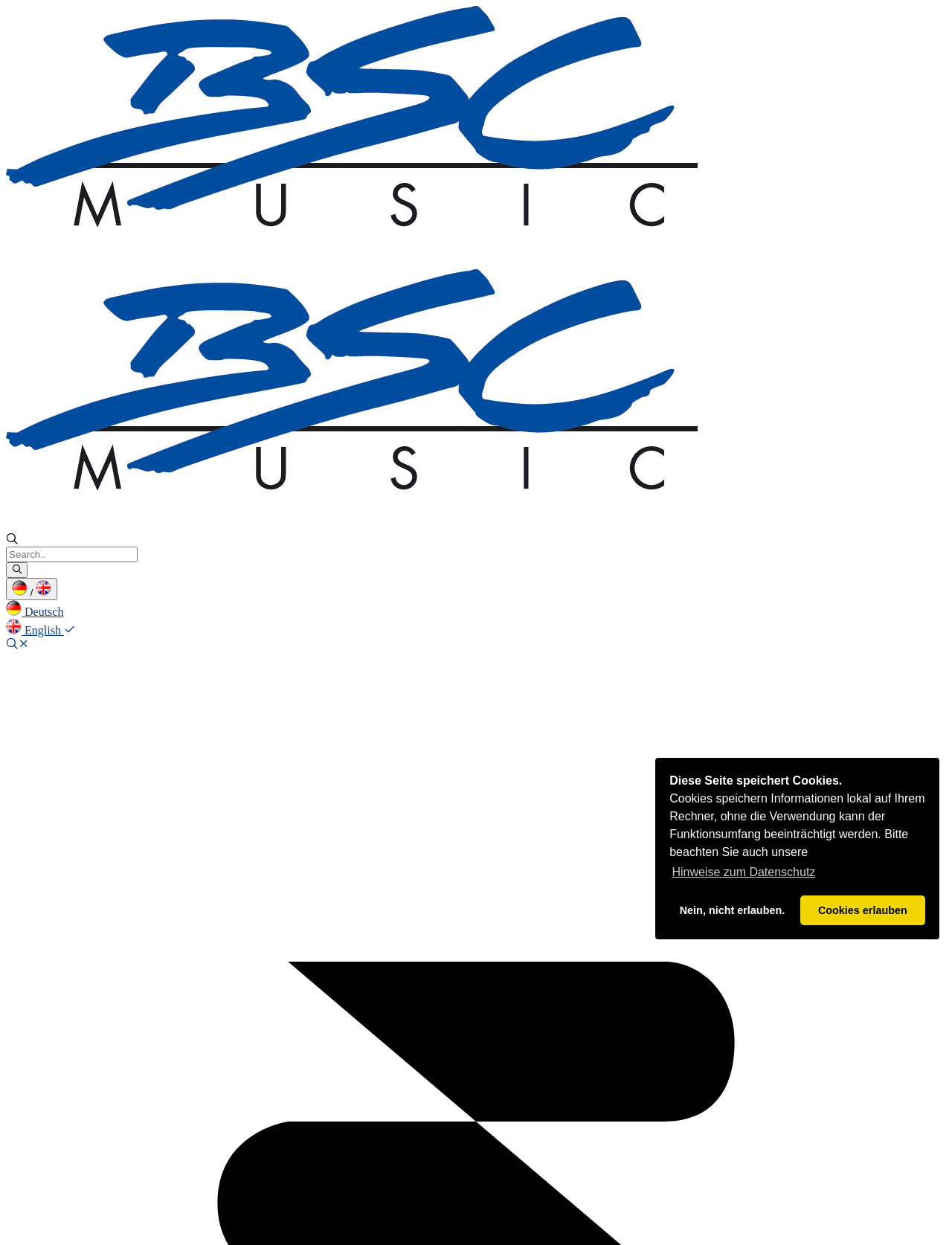Provide a one-word or short-phrase answer to the question:
How many language options are available?

2